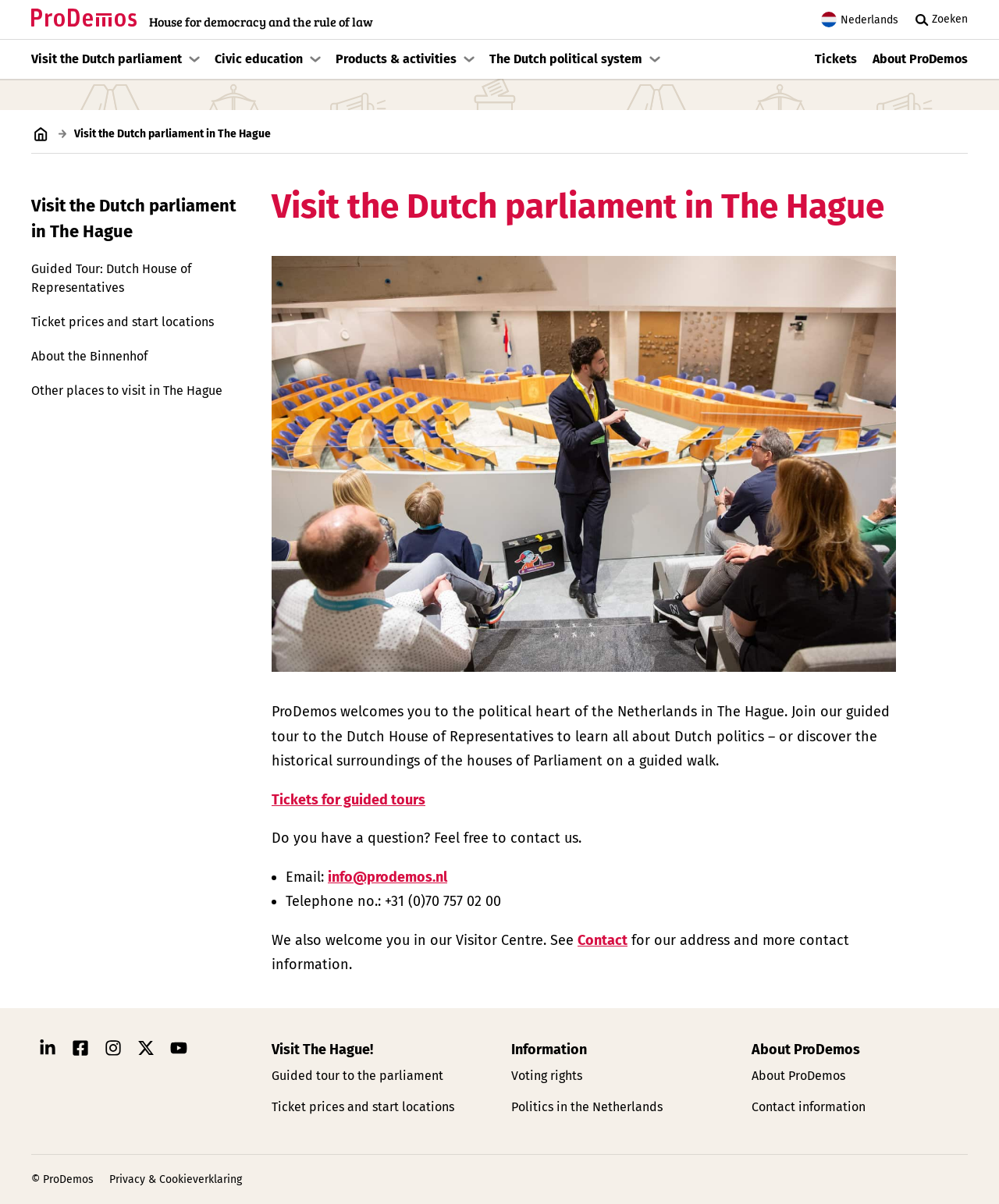Provide a thorough summary of the webpage.

The webpage is about ProDemos, an organization that offers guided tours to the Dutch parliament in The Hague. At the top left corner, there is a logo of ProDemos and a link to the homepage. Next to it, there is a heading that reads "House for democracy and the rule of law". On the top right corner, there is a flag icon of the Netherlands and a search button.

Below the top section, there is a main content area that takes up most of the page. It starts with a heading that reads "Visit the Dutch parliament in The Hague" and a brief introduction to ProDemos and its guided tours. There are several links to different pages, including "Guided Tour: Dutch House of Representatives", "Ticket prices and start locations", and "About the Binnenhof".

Further down, there is a section that provides more information about ProDemos and its services. It includes a paragraph of text that describes the organization and its mission, as well as links to pages about tickets, contact information, and other topics.

On the right side of the page, there are several sections that provide additional information and resources. One section has links to social media pages, including LinkedIn, Facebook, Instagram, Twitter, and YouTube. Another section has headings that read "Visit The Hague!", "Information", and "About ProDemos", with links to relevant pages.

At the bottom of the page, there is a copyright notice that reads "© ProDemos" and a link to a page about privacy and cookies.